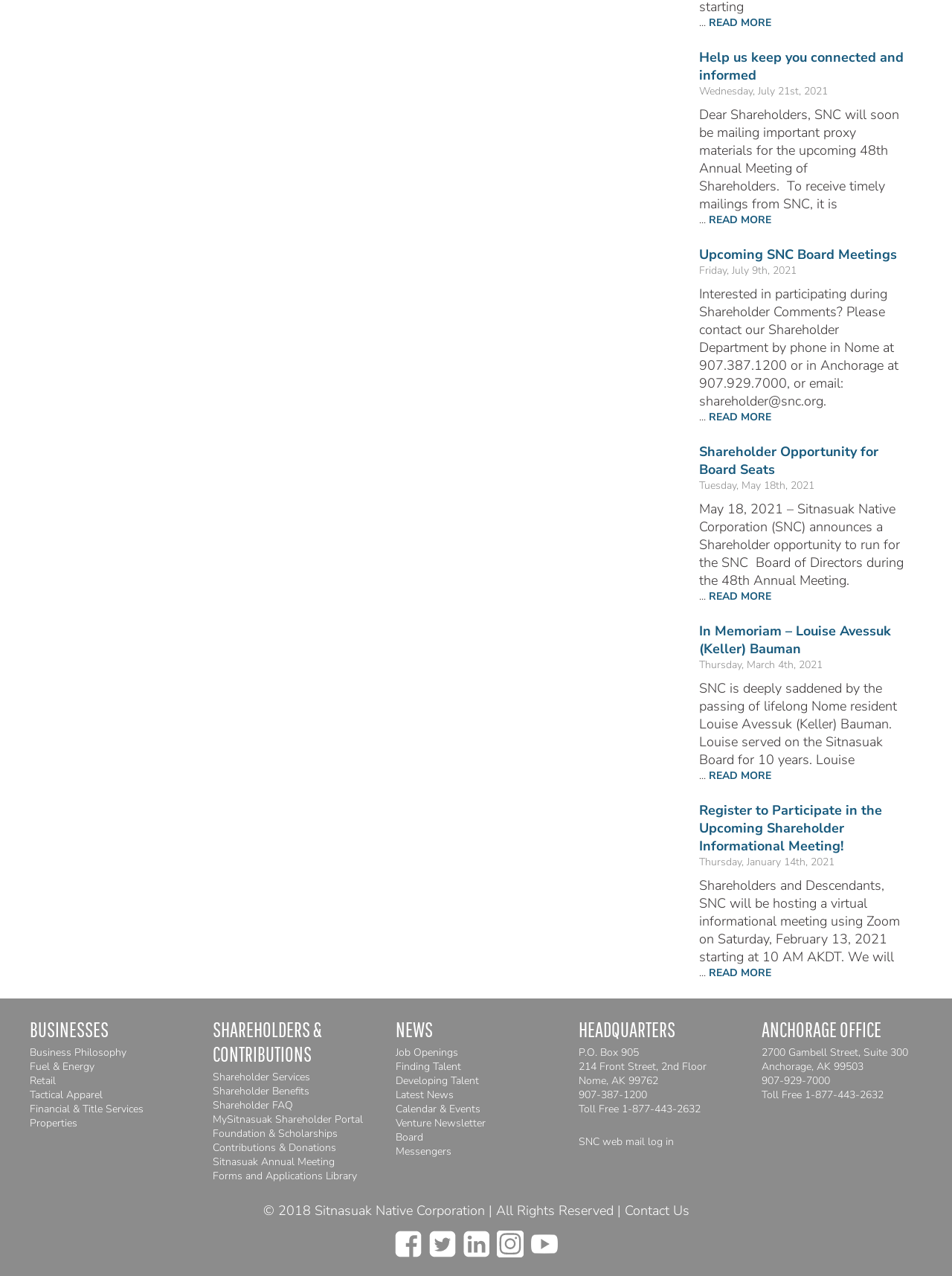Locate the bounding box coordinates of the UI element described by: "Forms and Applications Library". Provide the coordinates as four float numbers between 0 and 1, formatted as [left, top, right, bottom].

[0.223, 0.916, 0.375, 0.927]